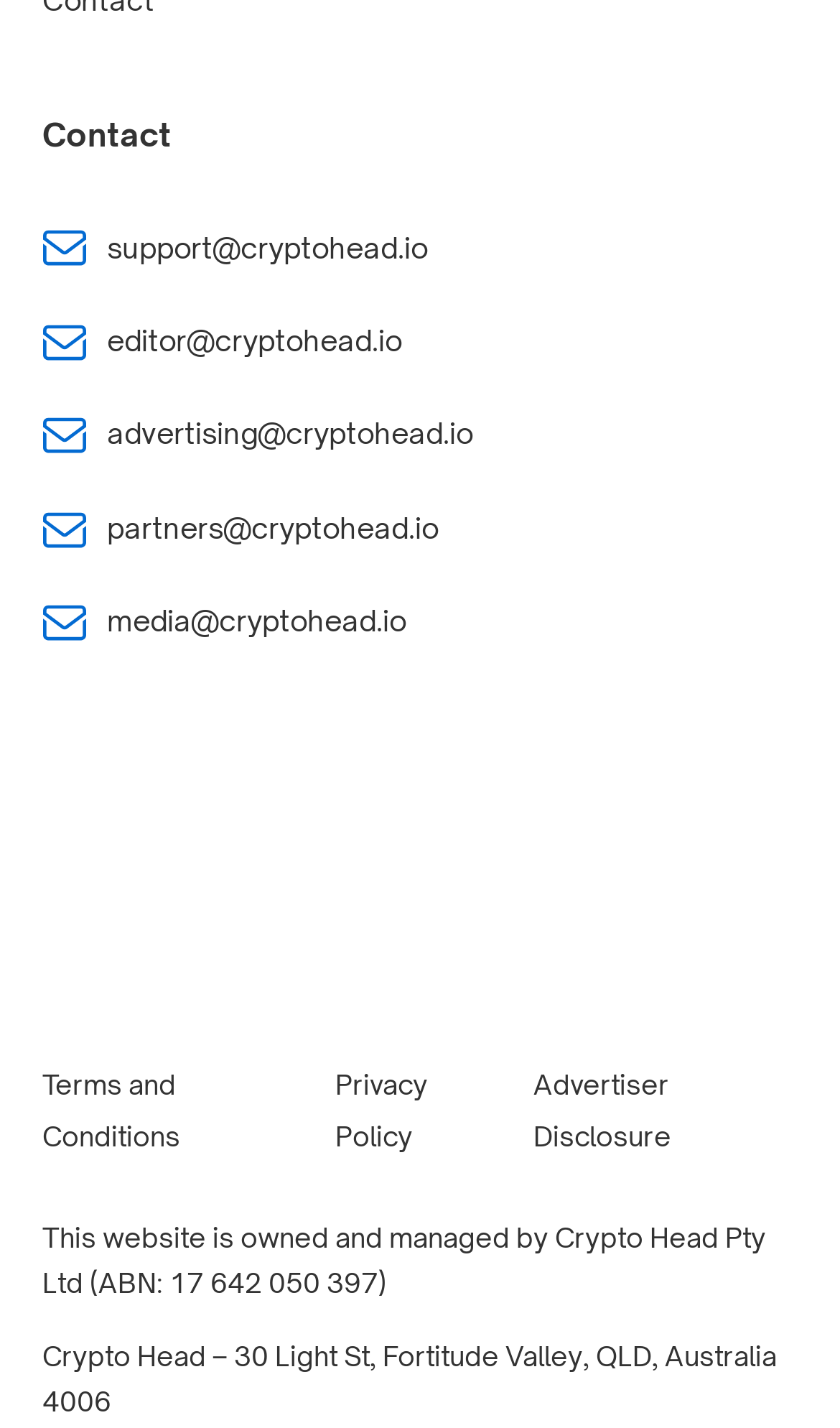Determine the bounding box coordinates of the region that needs to be clicked to achieve the task: "Email the editor".

[0.127, 0.207, 0.478, 0.272]